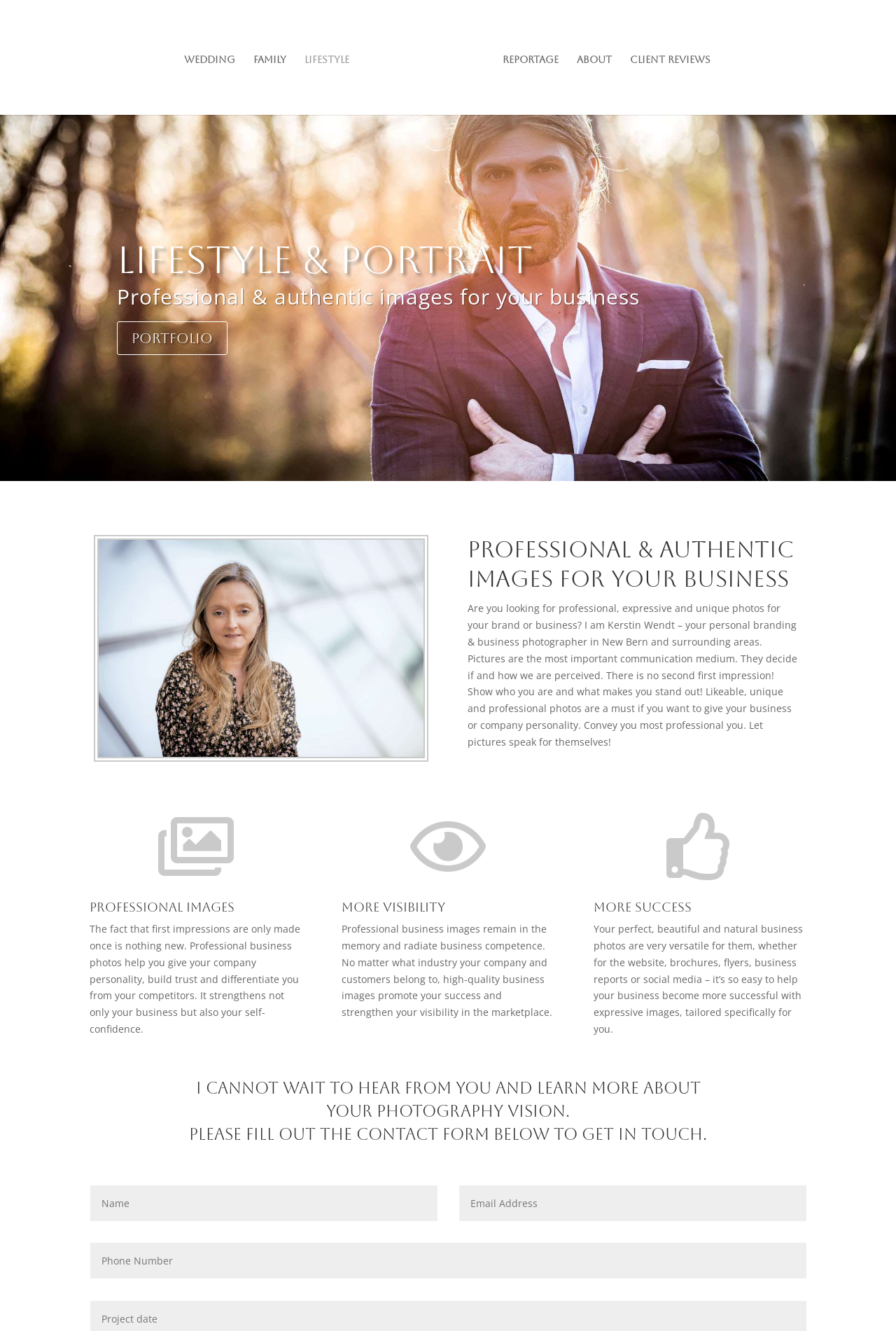How can you get in touch with Kerstin Wendt?
Answer the question with a thorough and detailed explanation.

The webpage provides a contact form below the text, which suggests that filling out the form is the way to get in touch with Kerstin Wendt and learn more about her photography services.